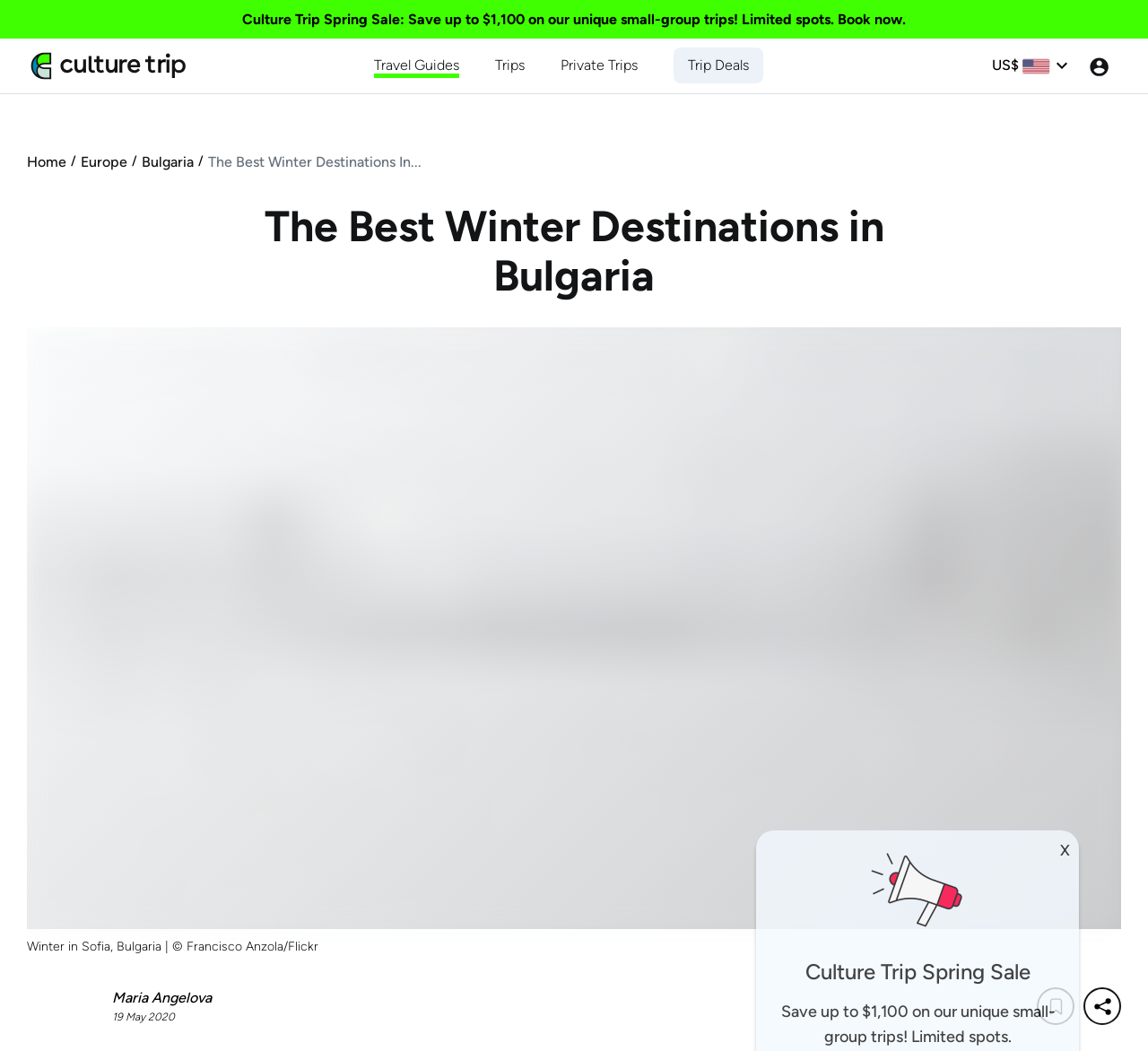Pinpoint the bounding box coordinates of the element you need to click to execute the following instruction: "Check the article by Maria Angelova". The bounding box should be represented by four float numbers between 0 and 1, in the format [left, top, right, bottom].

[0.023, 0.948, 0.082, 0.964]